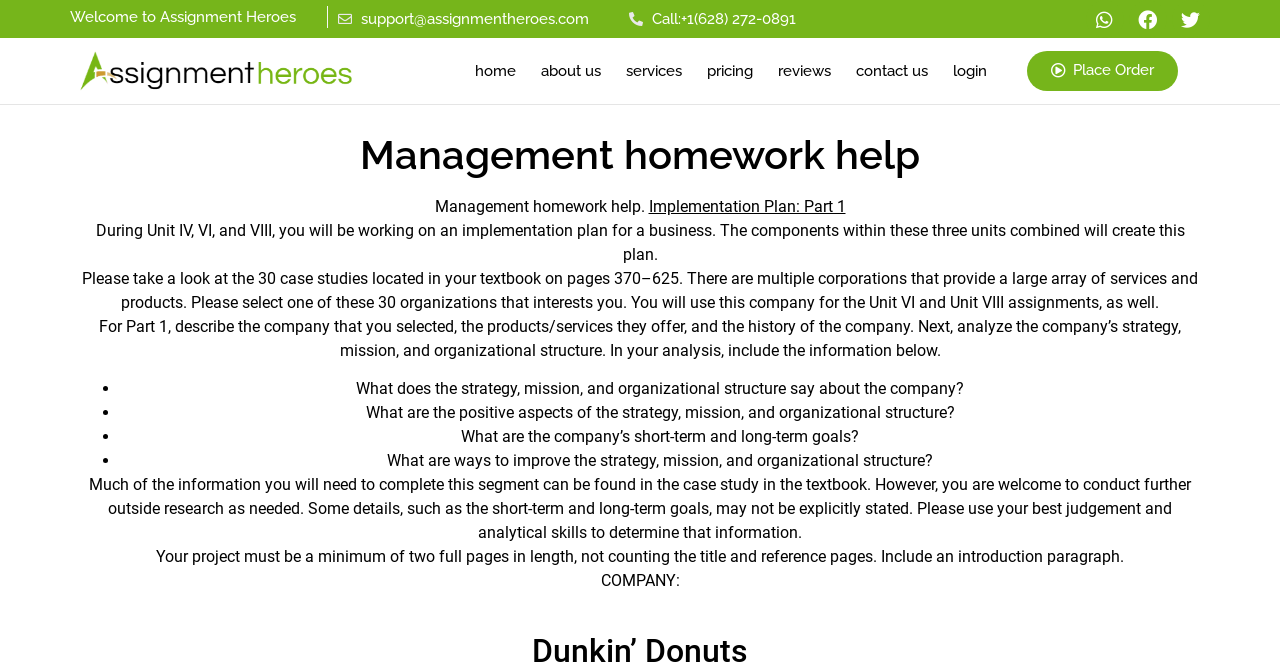Identify the bounding box coordinates for the UI element described by the following text: "Place Order". Provide the coordinates as four float numbers between 0 and 1, in the format [left, top, right, bottom].

[0.802, 0.076, 0.92, 0.136]